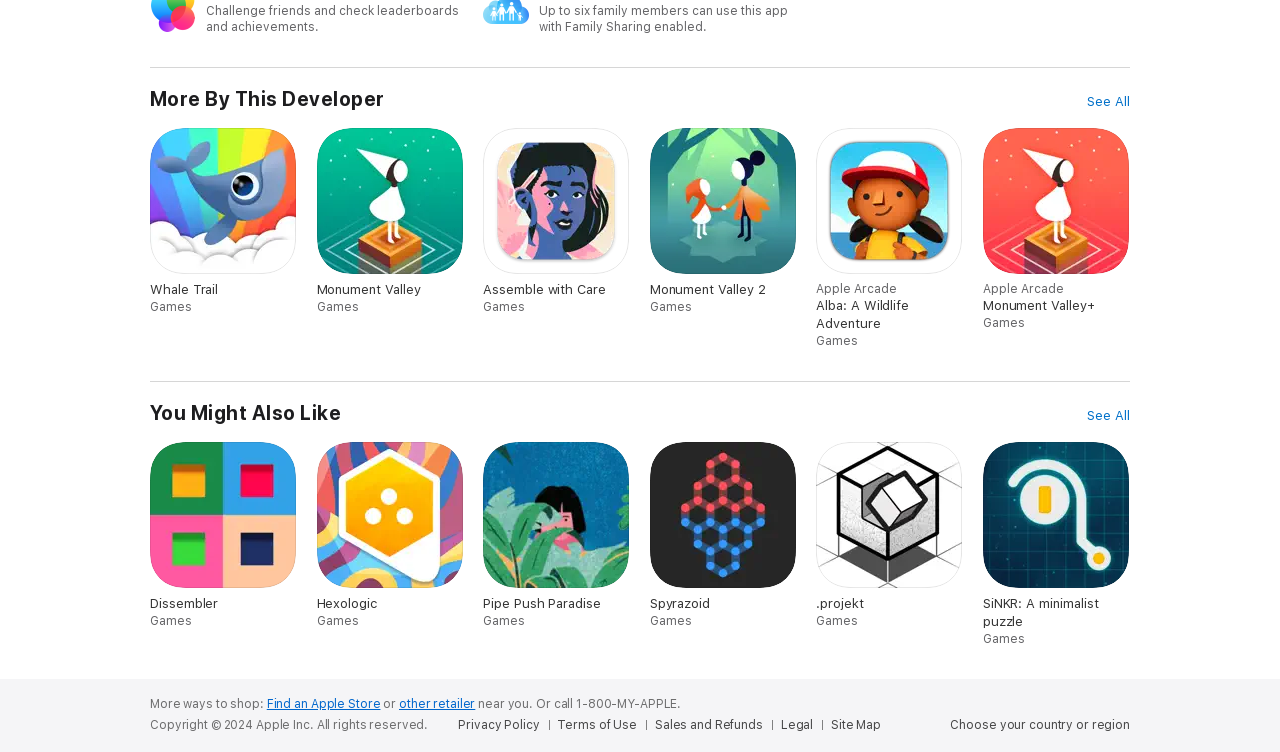Please identify the bounding box coordinates of the element's region that needs to be clicked to fulfill the following instruction: "Read the Privacy Policy". The bounding box coordinates should consist of four float numbers between 0 and 1, i.e., [left, top, right, bottom].

[0.358, 0.953, 0.429, 0.974]